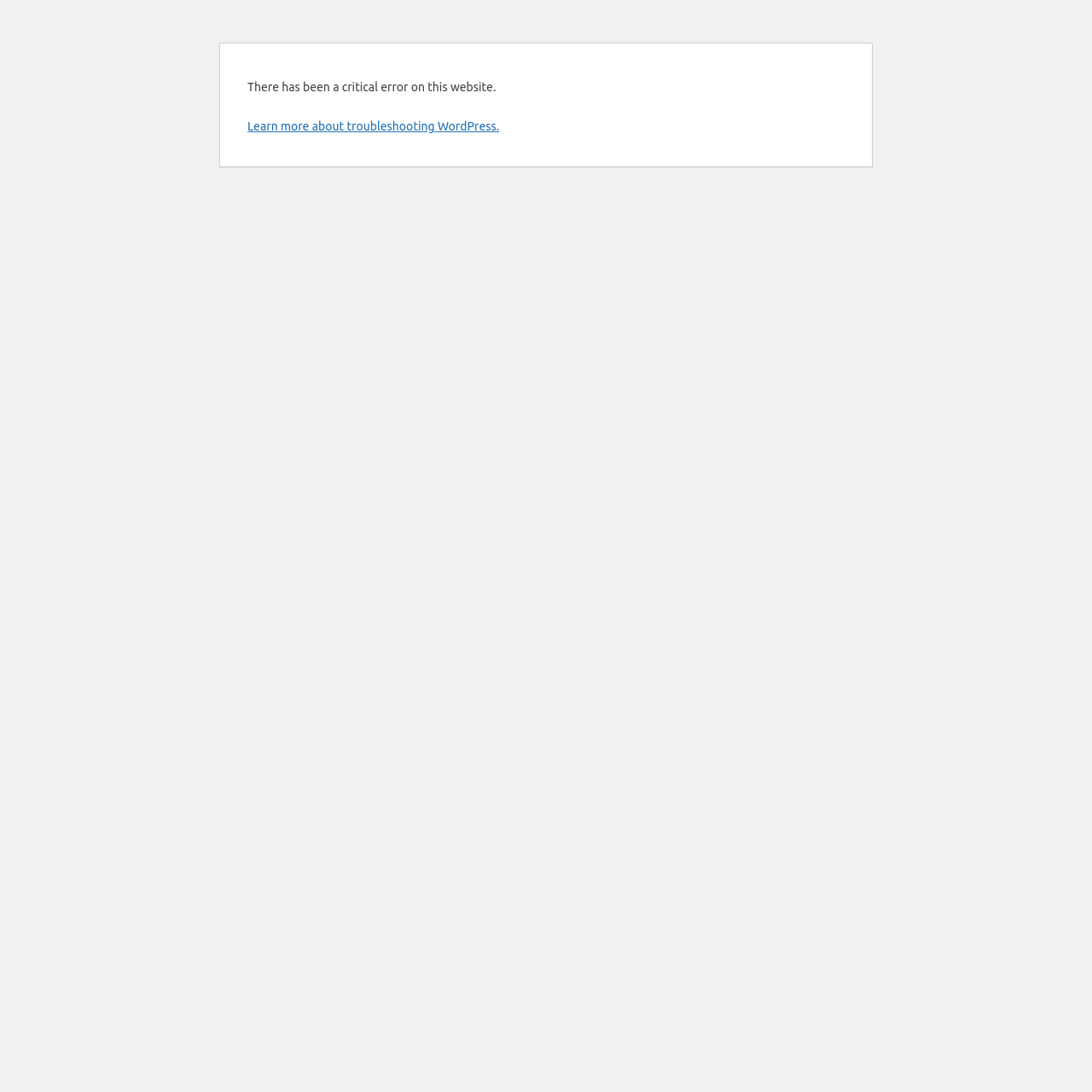Find the bounding box coordinates for the HTML element described as: "Learn more about troubleshooting WordPress.". The coordinates should consist of four float values between 0 and 1, i.e., [left, top, right, bottom].

[0.227, 0.109, 0.457, 0.122]